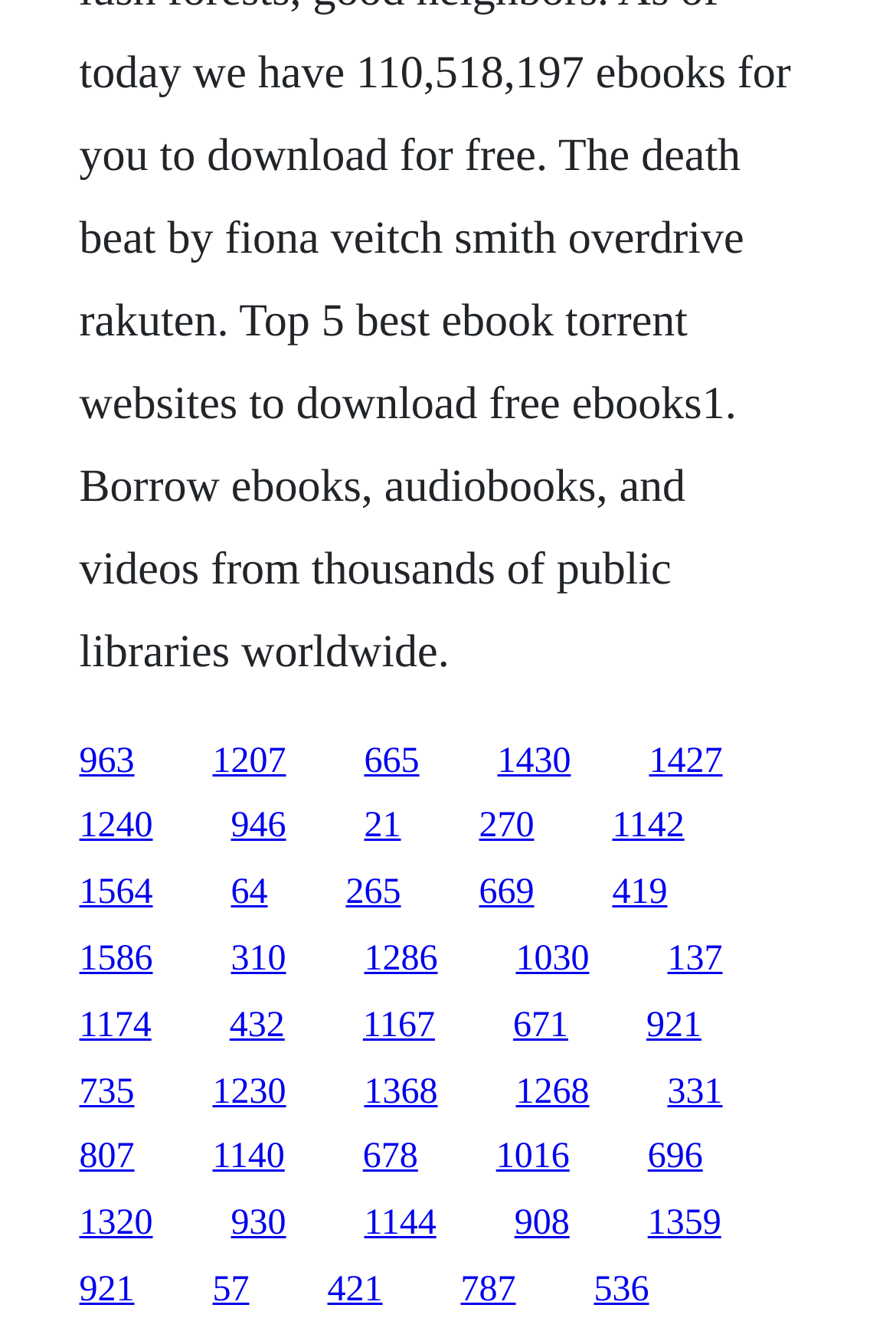Highlight the bounding box coordinates of the element that should be clicked to carry out the following instruction: "go to the fifth link". The coordinates must be given as four float numbers ranging from 0 to 1, i.e., [left, top, right, bottom].

[0.724, 0.551, 0.806, 0.581]